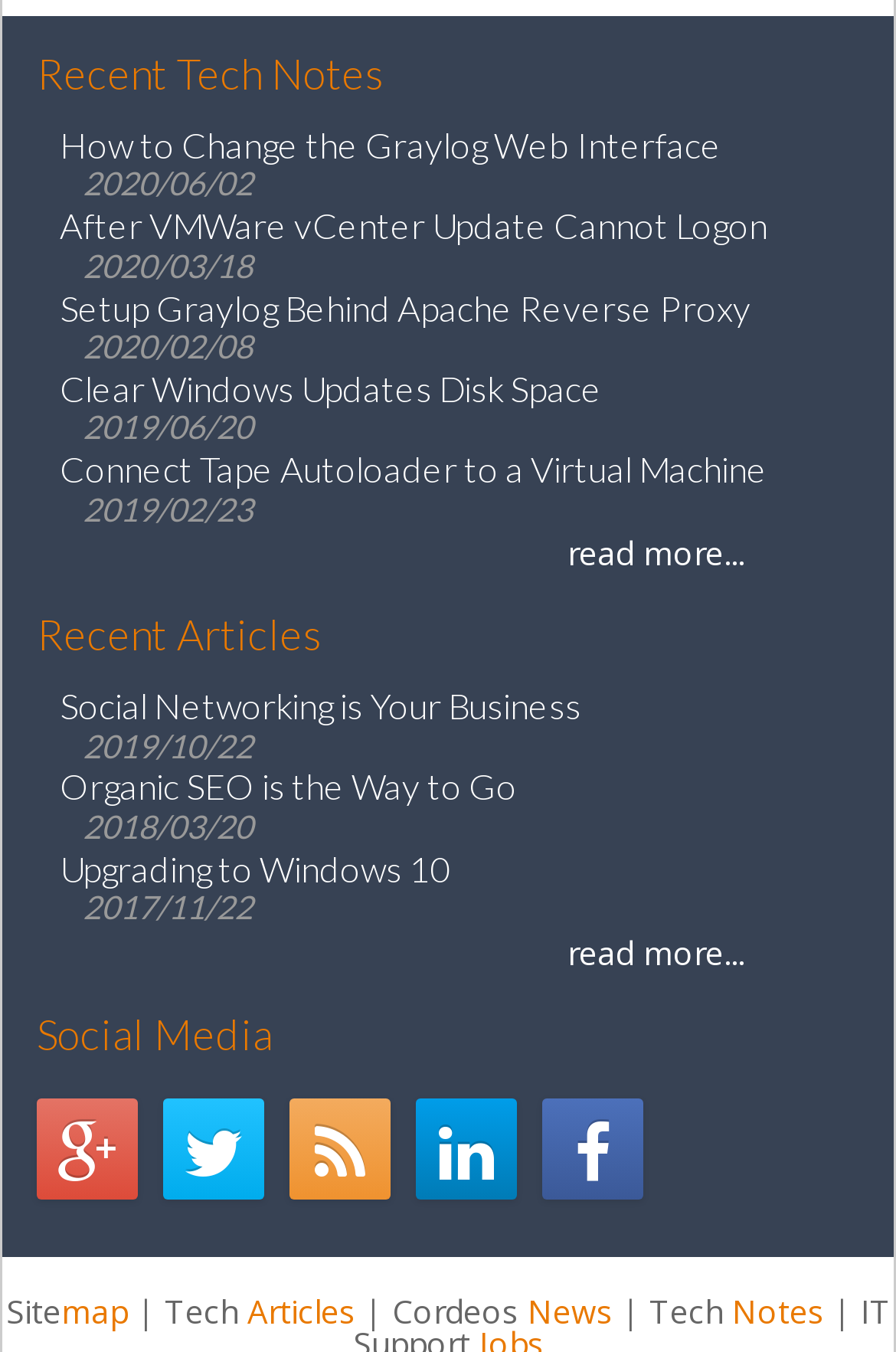Determine the bounding box coordinates for the clickable element to execute this instruction: "Click on 'How to Change the Graylog Web Interface'". Provide the coordinates as four float numbers between 0 and 1, i.e., [left, top, right, bottom].

[0.067, 0.092, 0.805, 0.122]